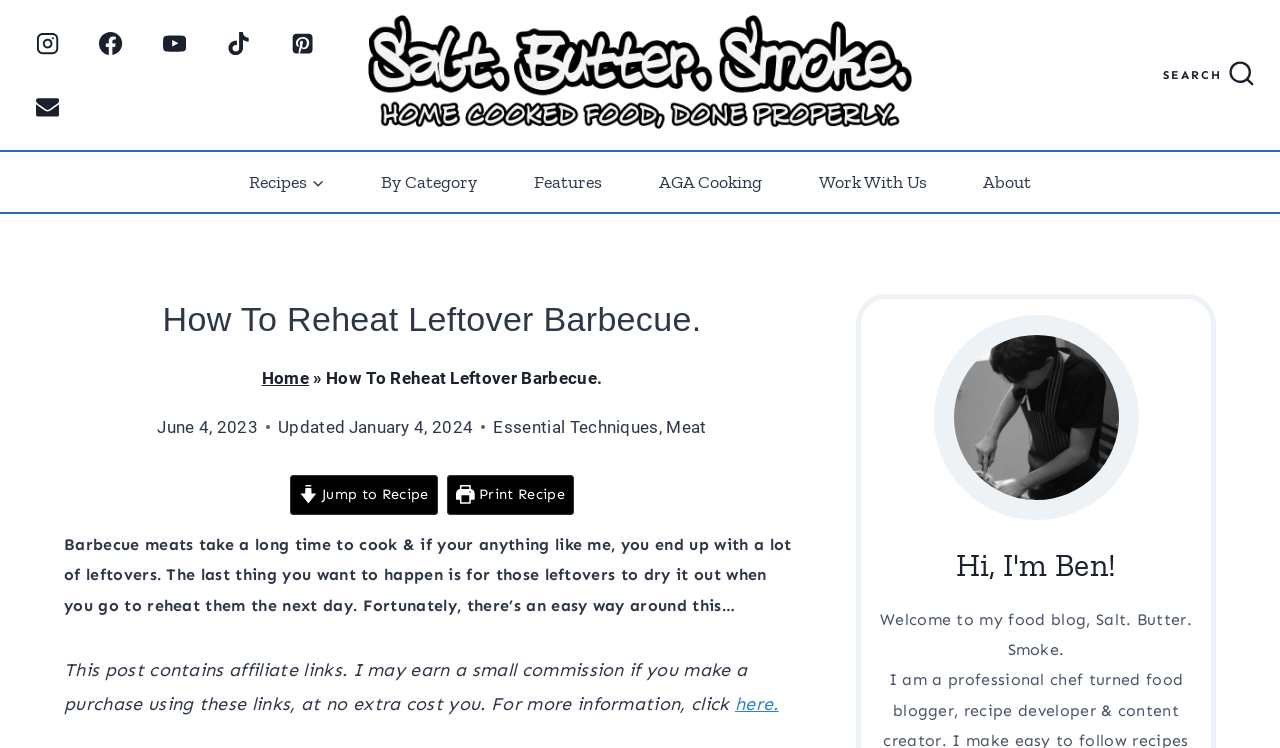Answer the question in a single word or phrase:
What is the name of the food blog?

Salt. Butter. Smoke.